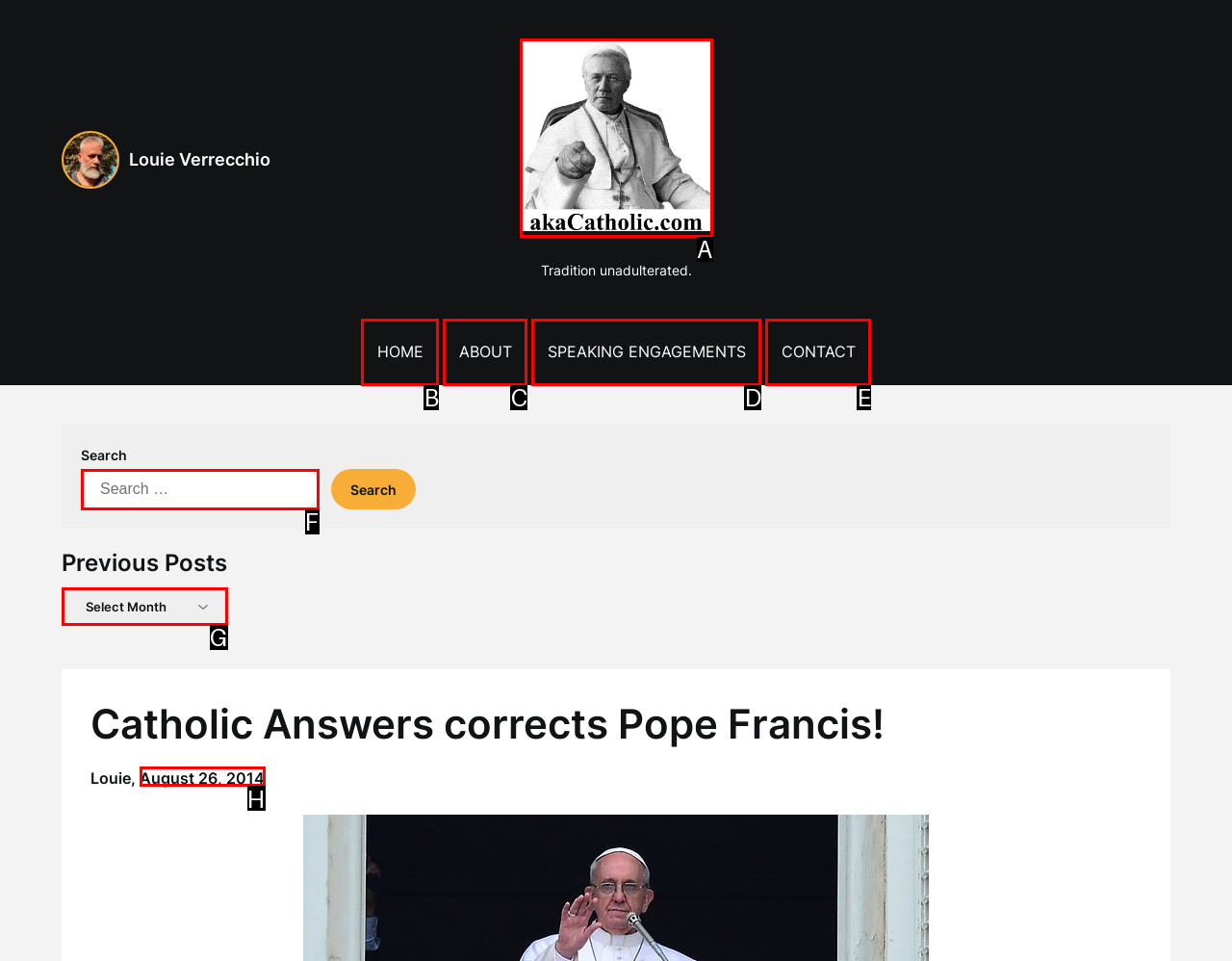Which option corresponds to the following element description: Home?
Please provide the letter of the correct choice.

None